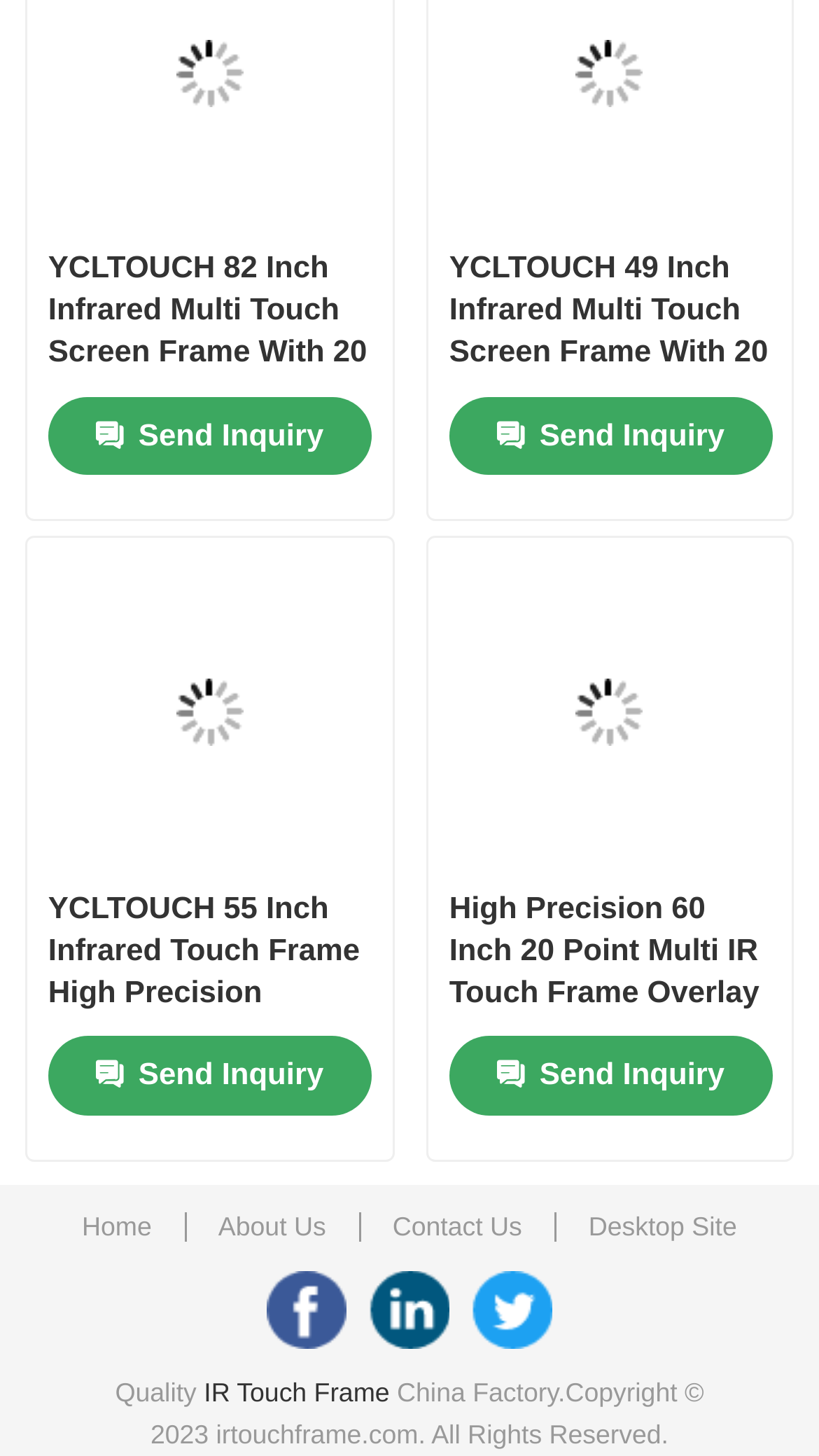How many touch points does the 82 Inch Infrared Multi Touch Screen Frame have?
From the image, respond with a single word or phrase.

20